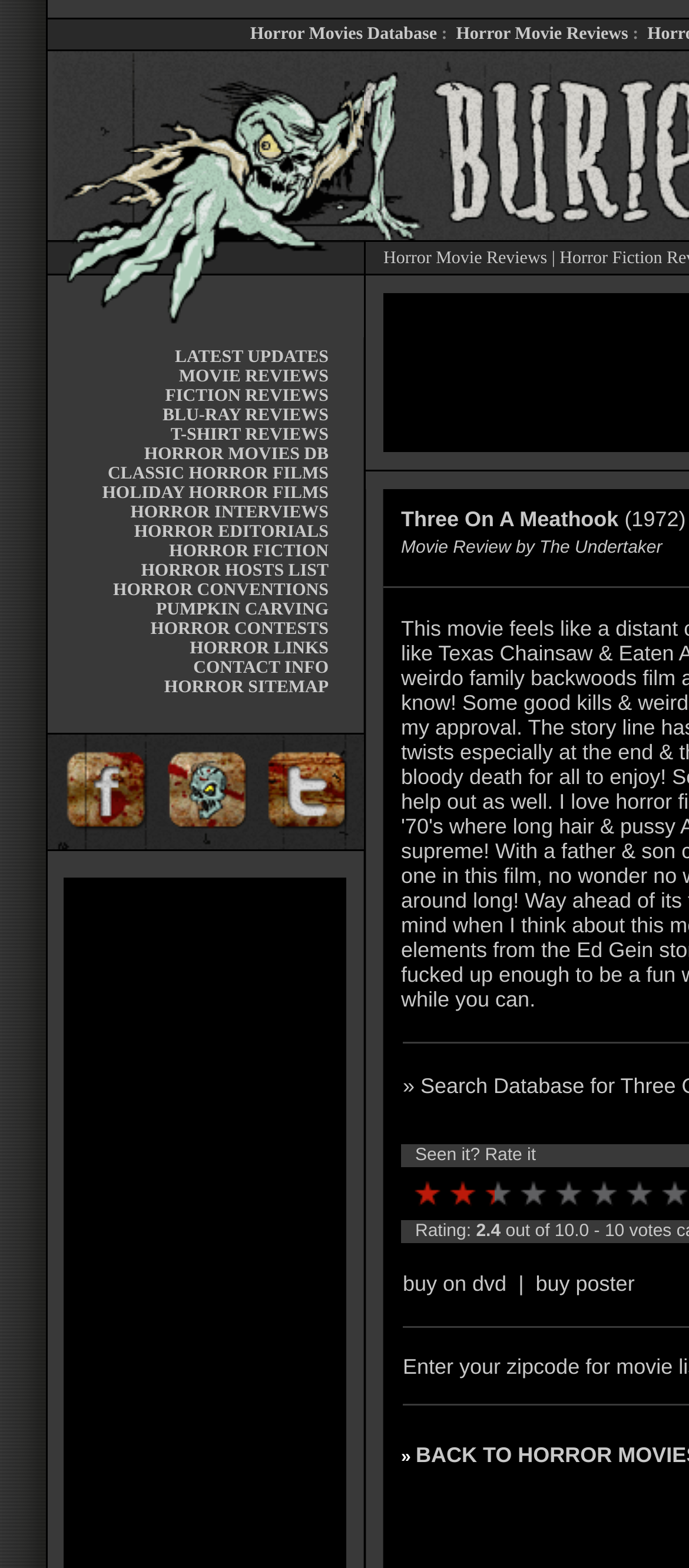Please answer the following question using a single word or phrase: 
What is the name of the horror movie database?

Horror Movies DB